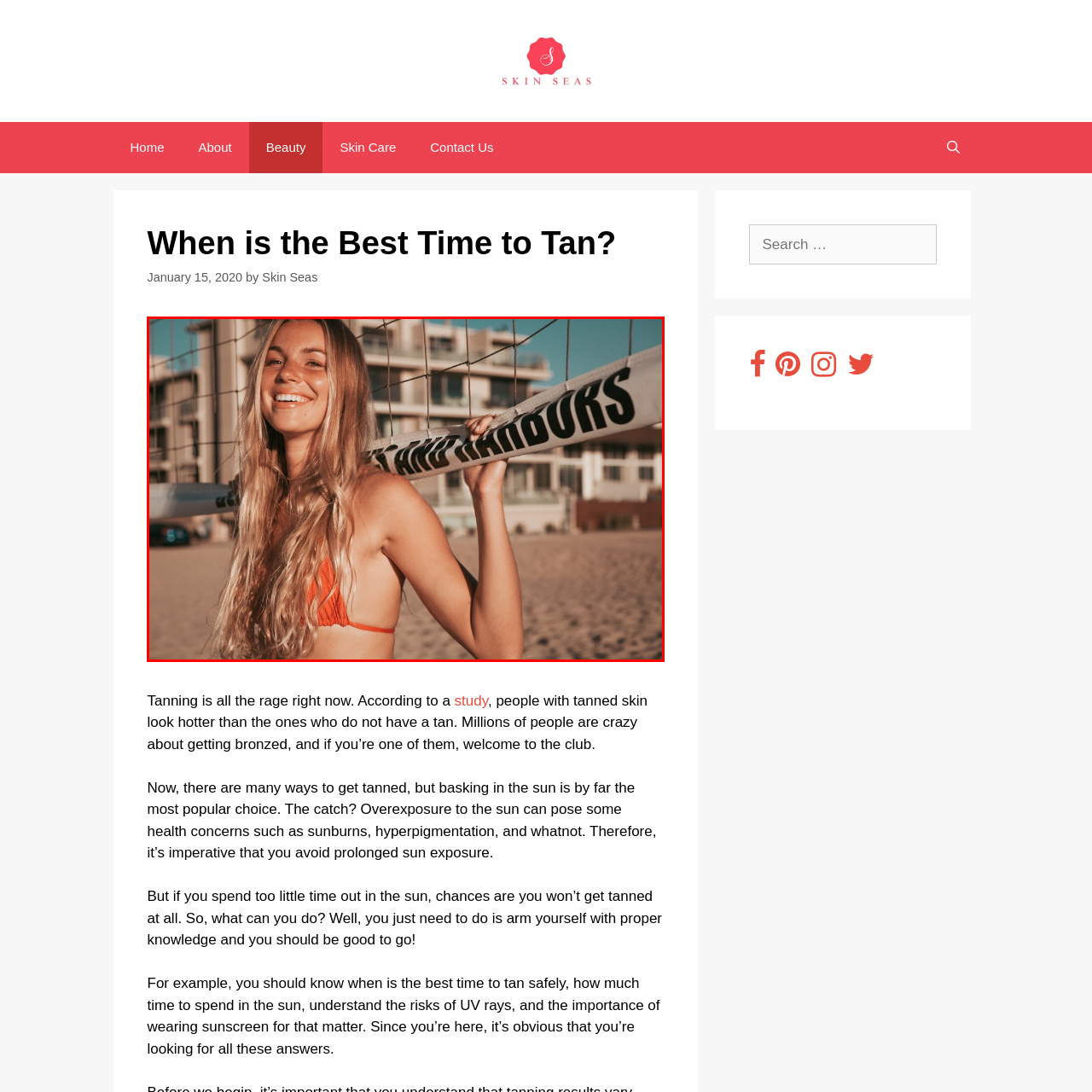Observe the image within the red outline and respond to the ensuing question with a detailed explanation based on the visual aspects of the image: 
What is the woman holding?

The woman in the image is playfully holding onto a volleyball net, which suggests that she is engaged in outdoor activities and enjoying the sunny day at the beach.